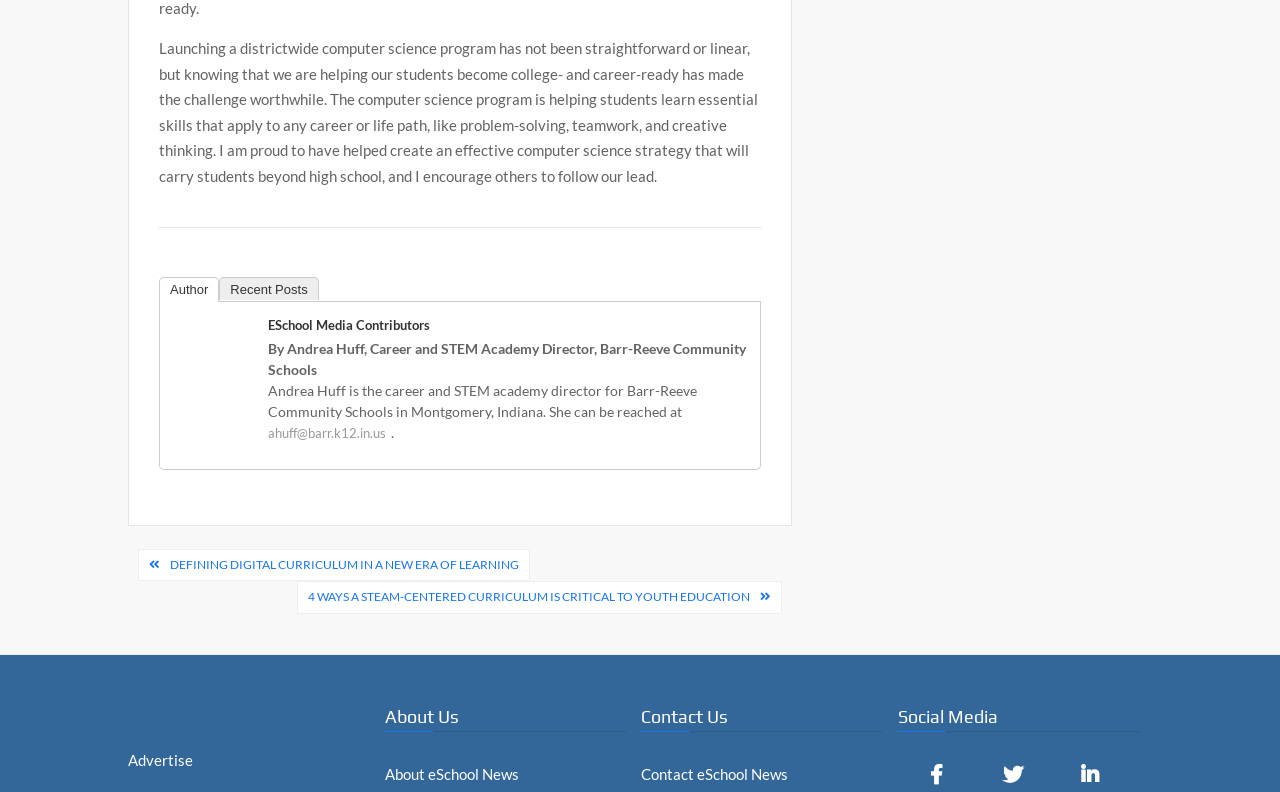Give a concise answer using one word or a phrase to the following question:
What is the topic of the previous post?

DEFINING DIGITAL CURRICULUM IN A NEW ERA OF LEARNING